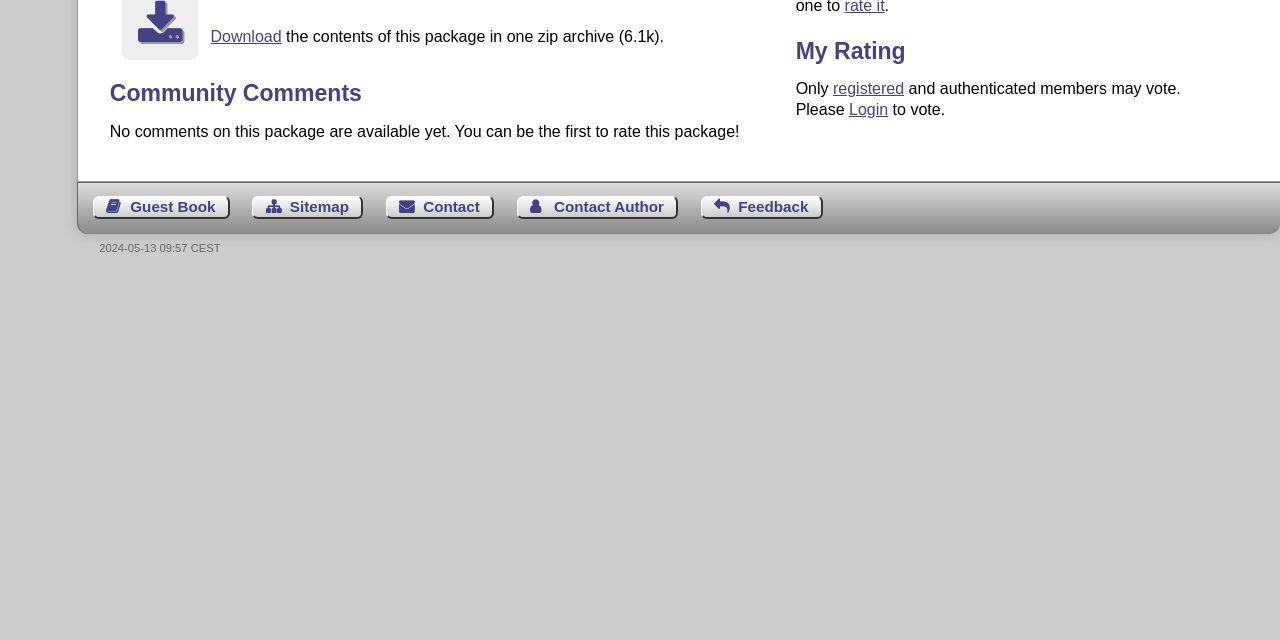Identify the bounding box coordinates for the UI element described as: "Login". The coordinates should be provided as four floats between 0 and 1: [left, top, right, bottom].

[0.663, 0.158, 0.694, 0.185]